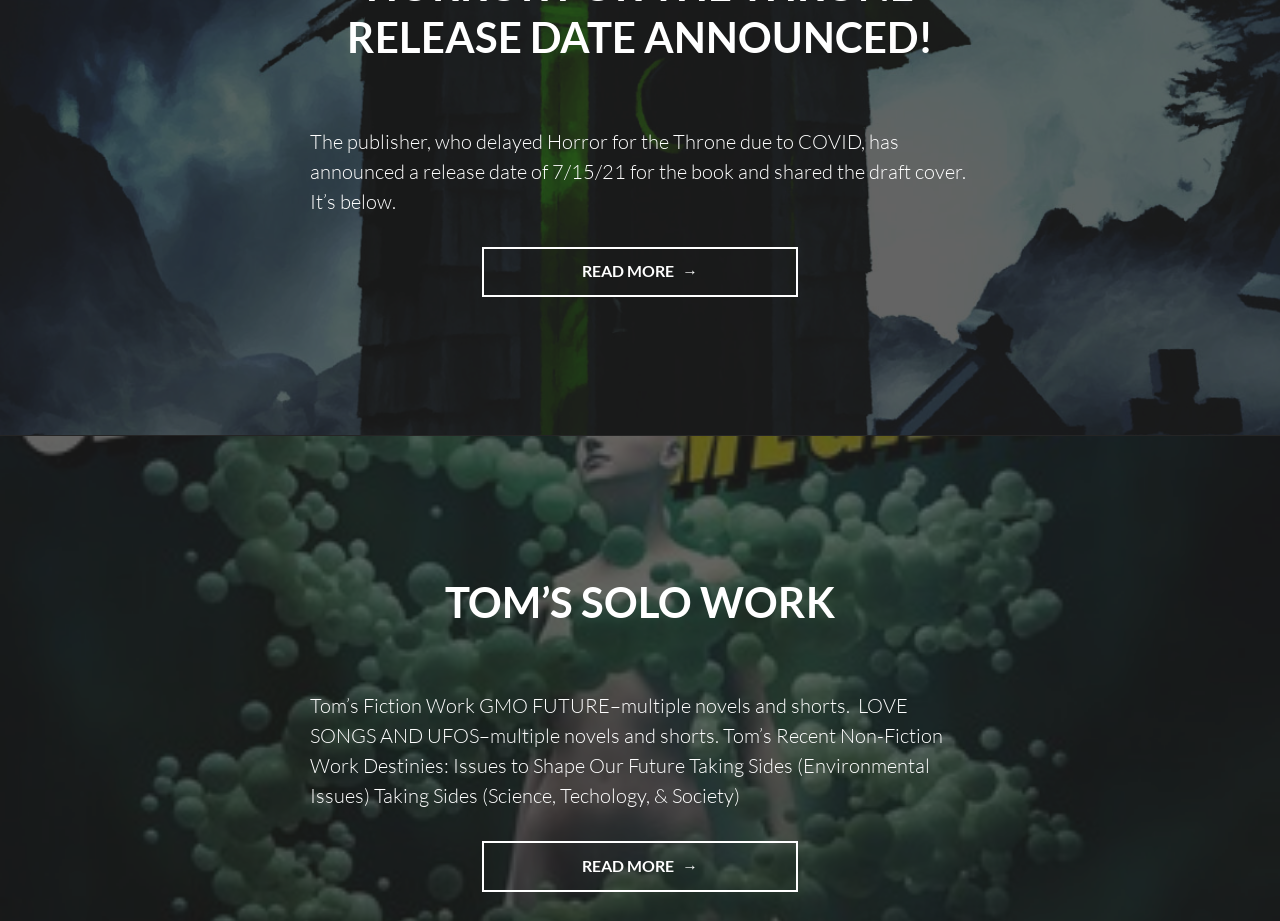Please provide the bounding box coordinates in the format (top-left x, top-left y, bottom-right x, bottom-right y). Remember, all values are floating point numbers between 0 and 1. What is the bounding box coordinate of the region described as: cape coral information

None